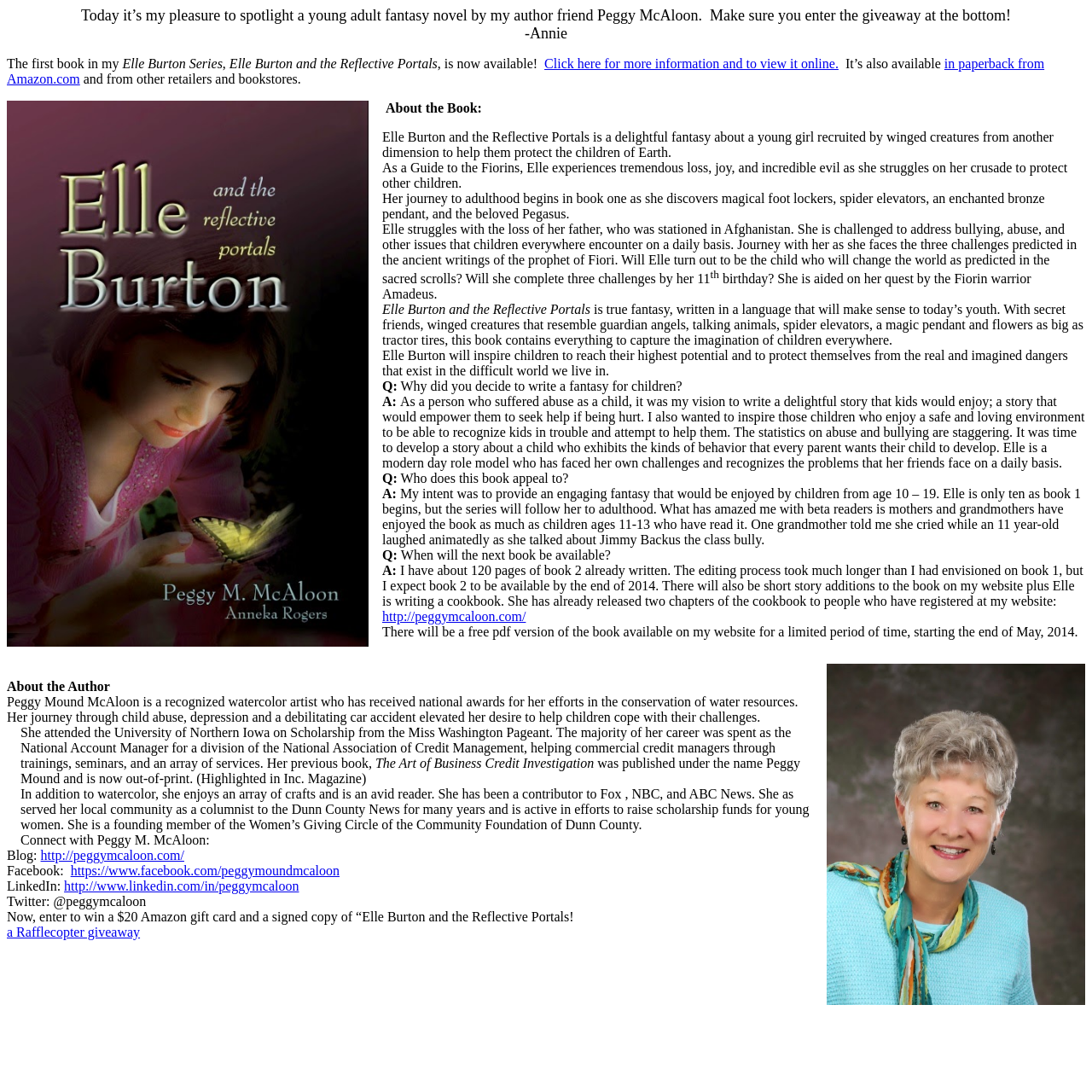Locate the bounding box coordinates of the clickable area to execute the instruction: "Visit the author's blog". Provide the coordinates as four float numbers between 0 and 1, represented as [left, top, right, bottom].

[0.037, 0.777, 0.169, 0.79]